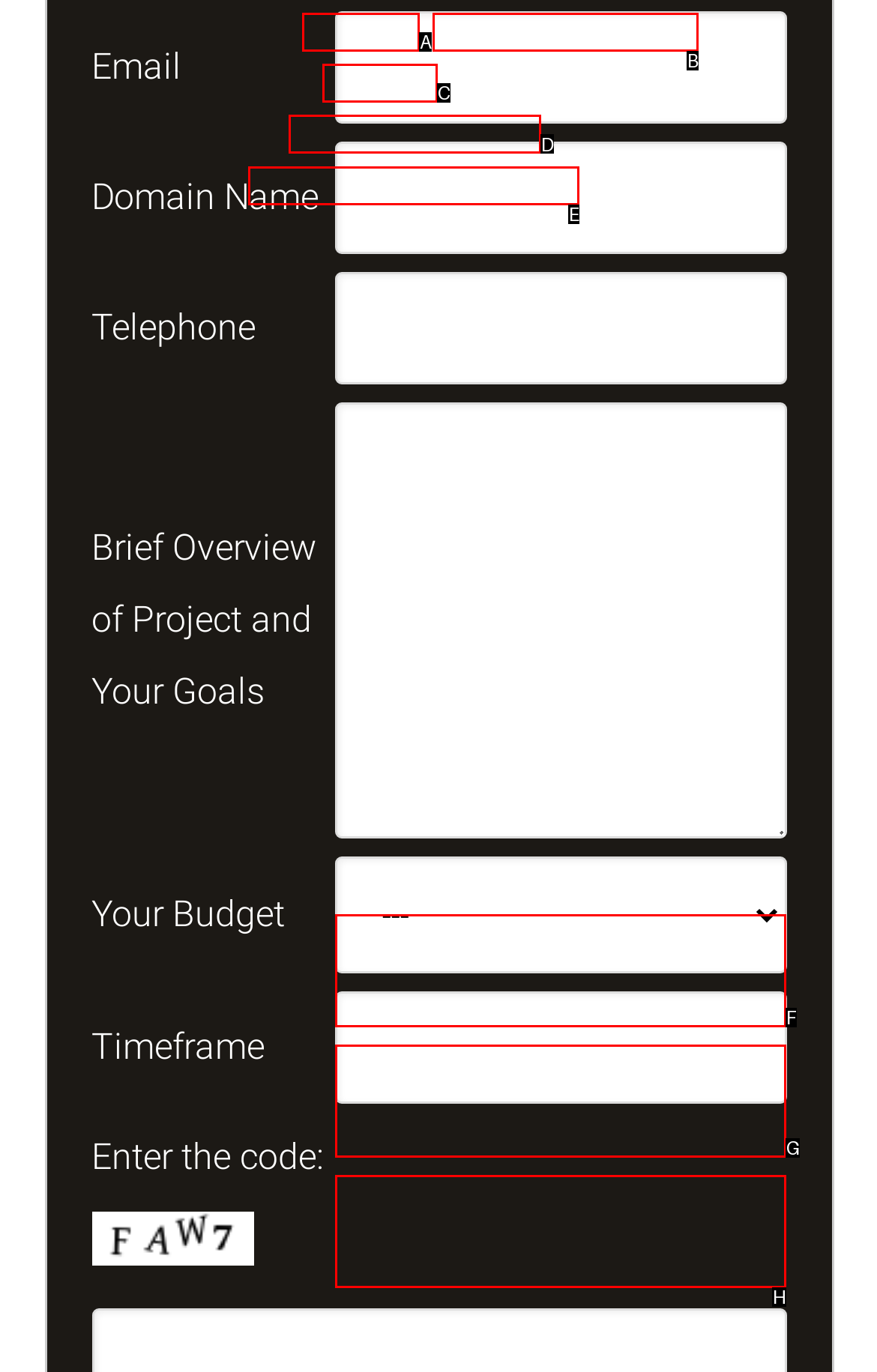From the given options, choose the HTML element that aligns with the description: Social Networking. Respond with the letter of the selected element.

D